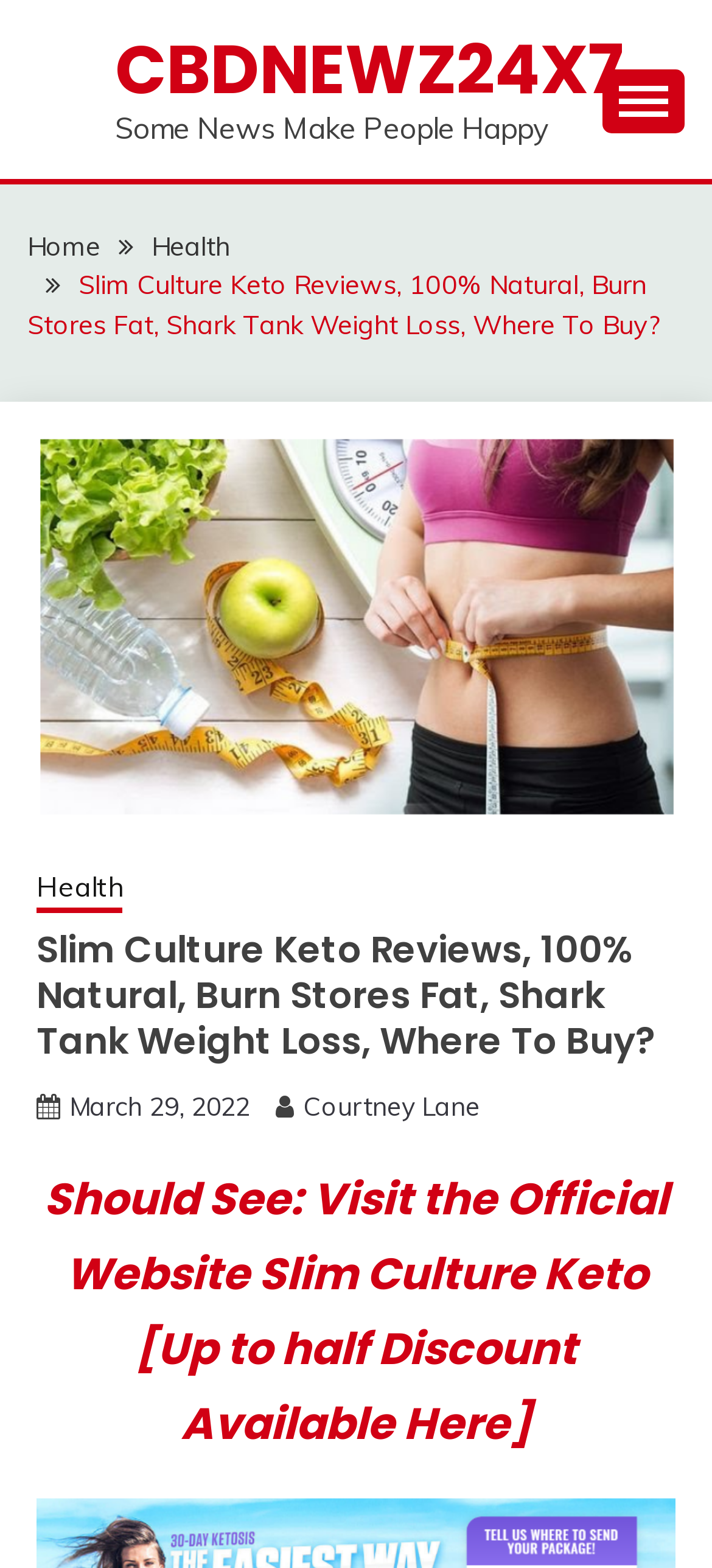Can you specify the bounding box coordinates for the region that should be clicked to fulfill this instruction: "Click the 'Home' link".

[0.038, 0.147, 0.141, 0.167]